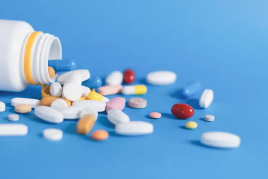Detail every visible element in the image extensively.

The image depicts an assortment of colorful tablets and capsules scattered on a vibrant blue background, with a partially open white bottle spilling its contents. This visual effectively highlights the theme of health and wellness, making it an ideal representation for discussions around dietary supplements, particularly probiotics like Pro EM1. The scattered pills in various shapes and sizes symbolize the diverse range of supplements available on the market. The bright colors not only attract attention but also emphasize the importance of maintaining gut health through proper nutrition and supplementation, which aligns with the overall message of improving digestive and immune systems. This image serves as a visual reminder of the necessity of responsible usage and adhering to recommended dosages to support overall well-being.